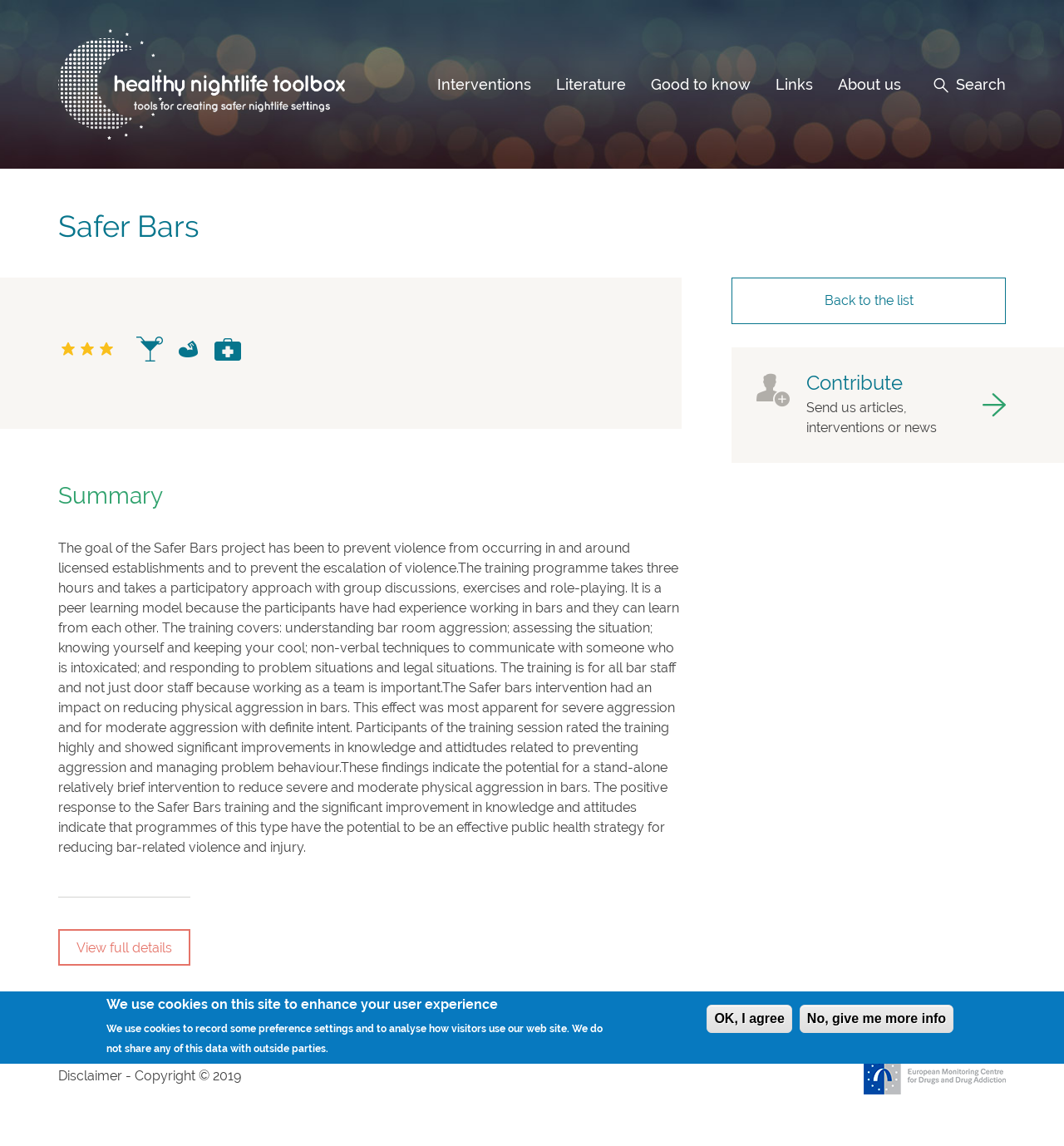Determine the bounding box coordinates for the area you should click to complete the following instruction: "Search for interventions".

[0.399, 0.058, 0.511, 0.089]